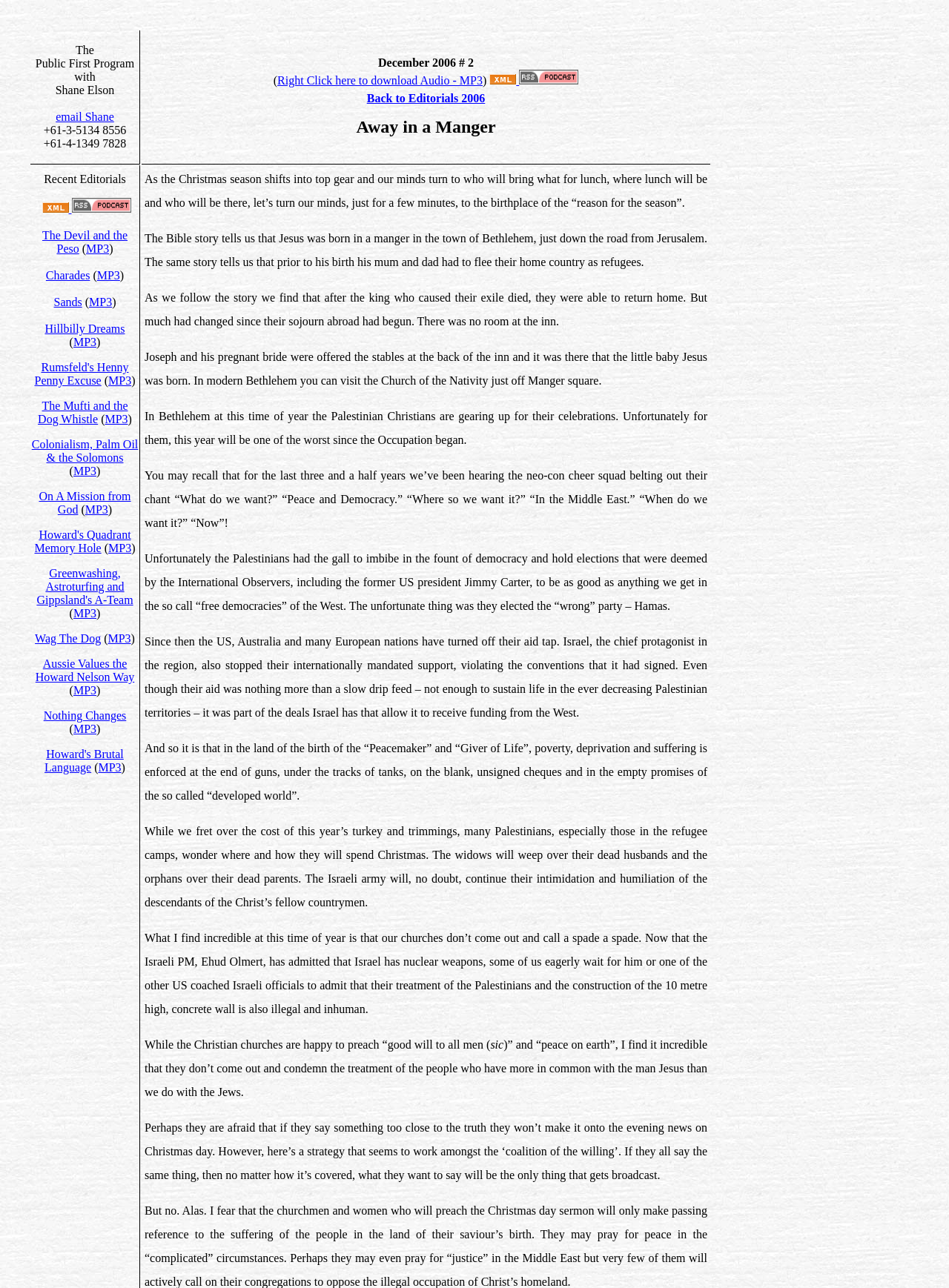Please locate the bounding box coordinates for the element that should be clicked to achieve the following instruction: "Click to download Audio - MP3". Ensure the coordinates are given as four float numbers between 0 and 1, i.e., [left, top, right, bottom].

[0.292, 0.057, 0.509, 0.067]